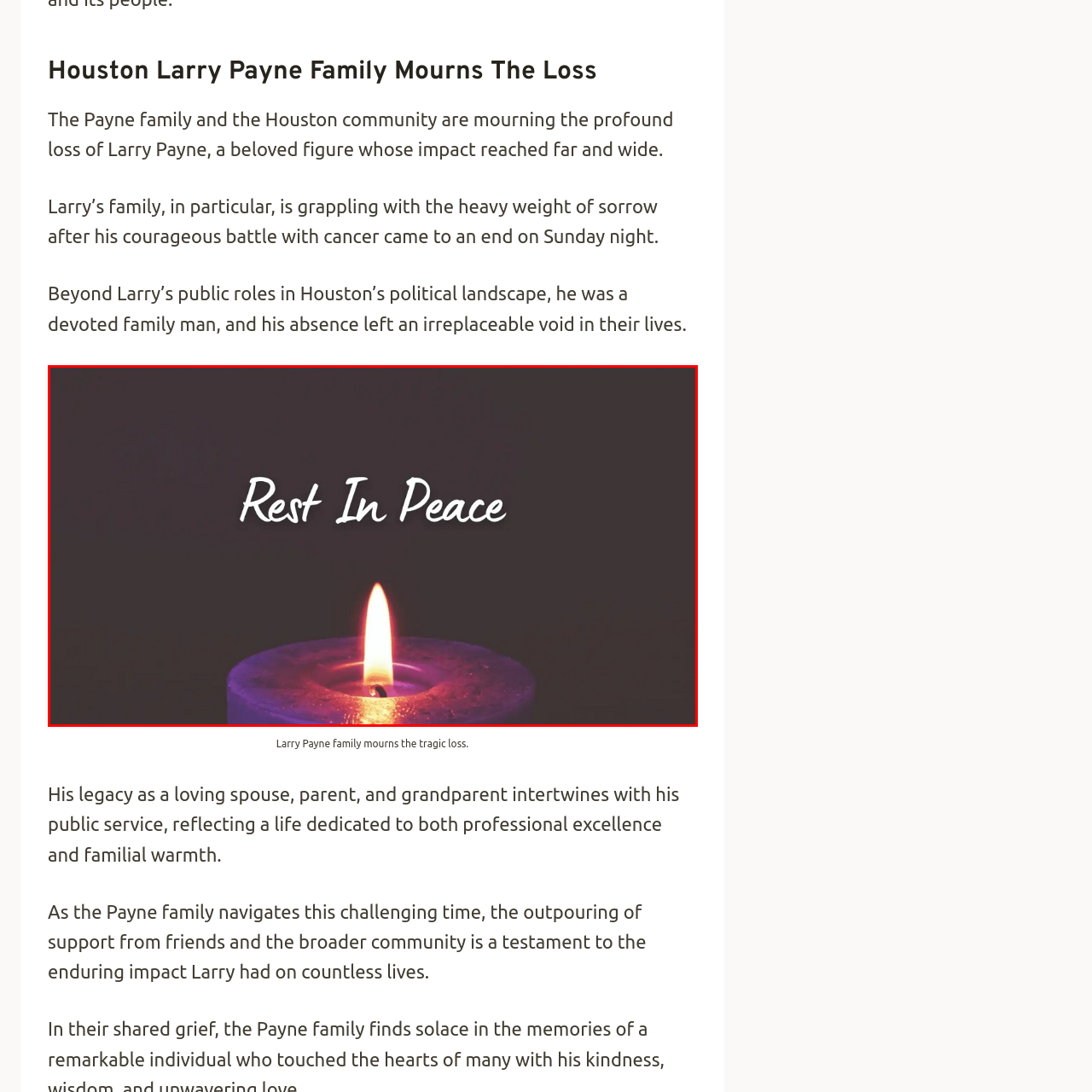What is written in cursive text?
Look closely at the part of the image outlined in red and give a one-word or short phrase answer.

Rest In Peace